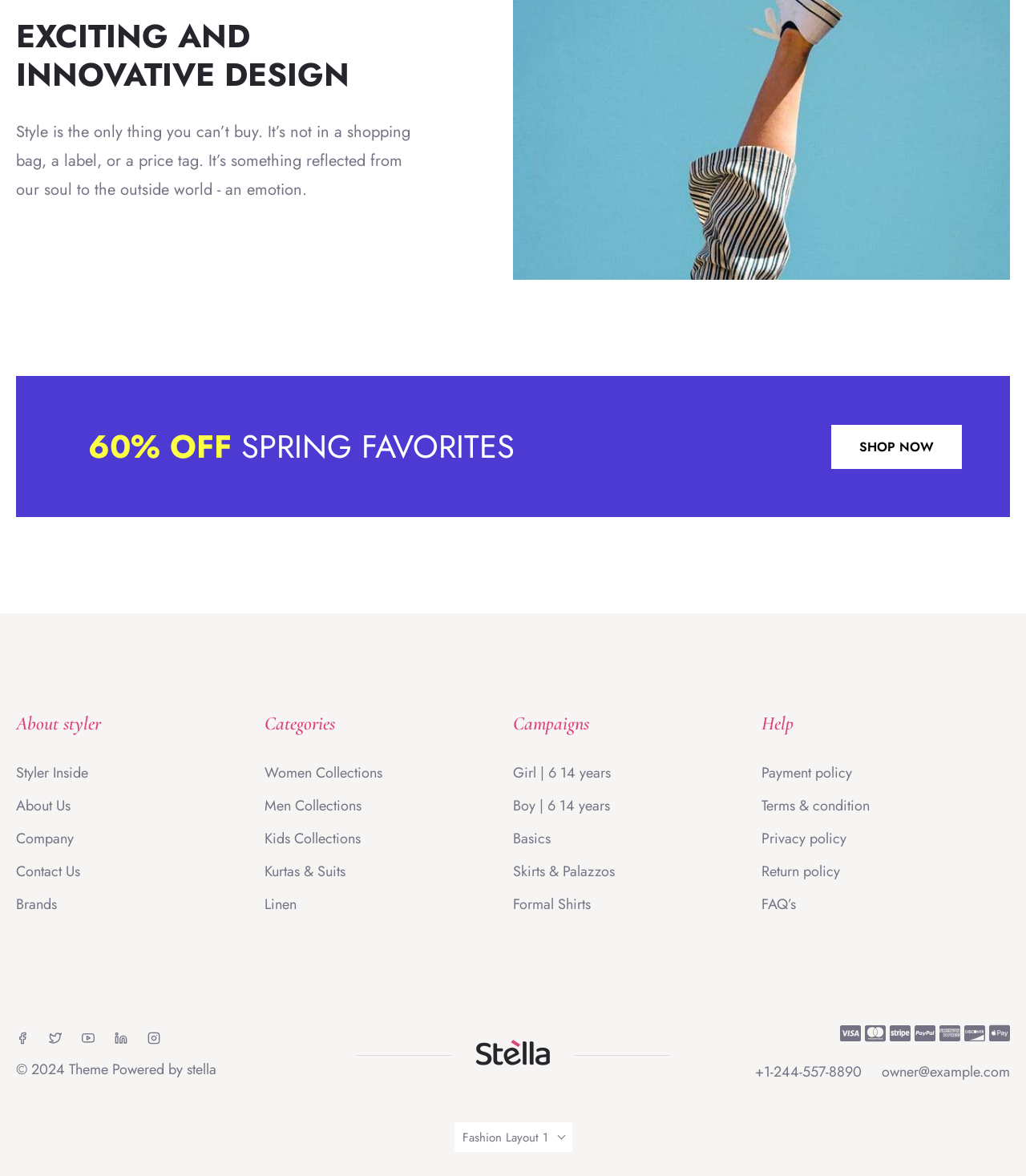Determine the bounding box coordinates of the region I should click to achieve the following instruction: "Click on 'SHOP NOW'". Ensure the bounding box coordinates are four float numbers between 0 and 1, i.e., [left, top, right, bottom].

[0.81, 0.361, 0.938, 0.399]